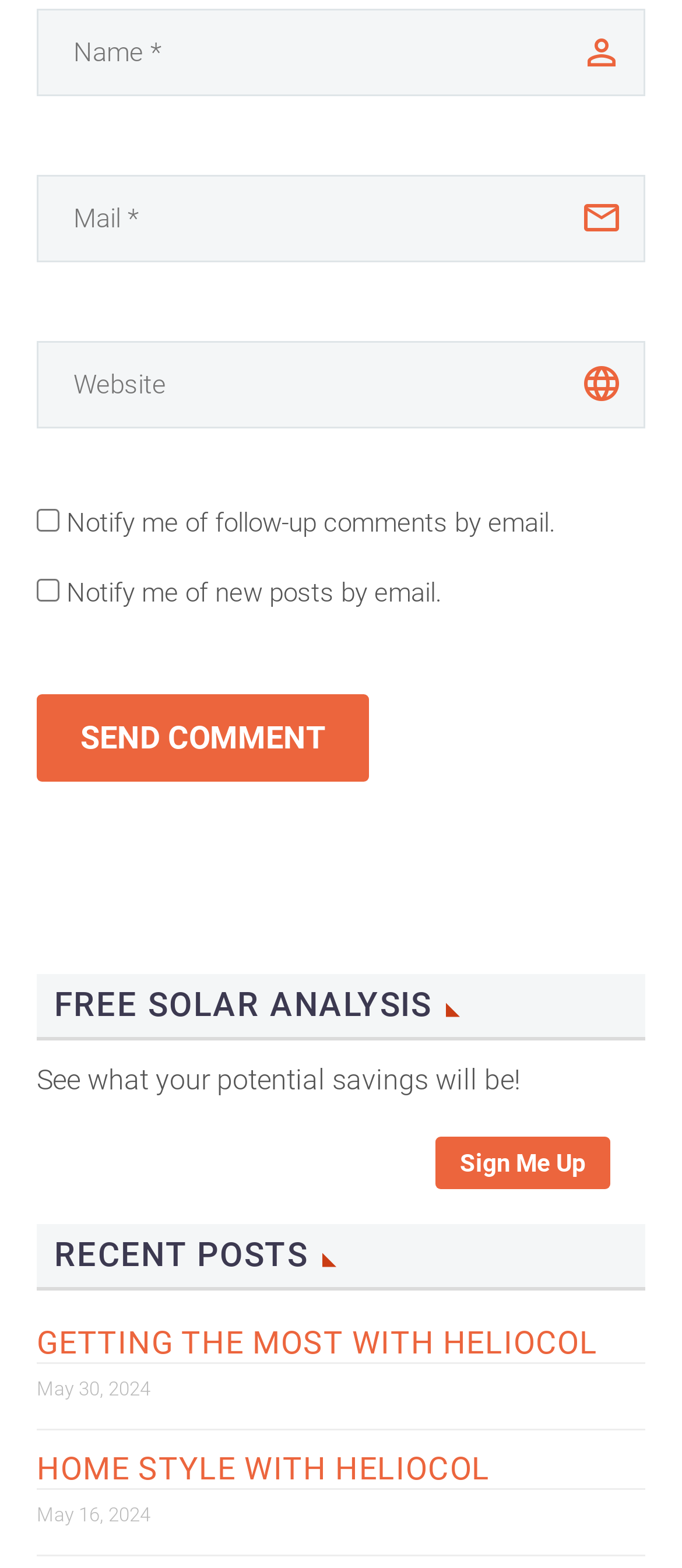What is the function of the 'SEND COMMENT' button?
Give a single word or phrase answer based on the content of the image.

To submit a comment